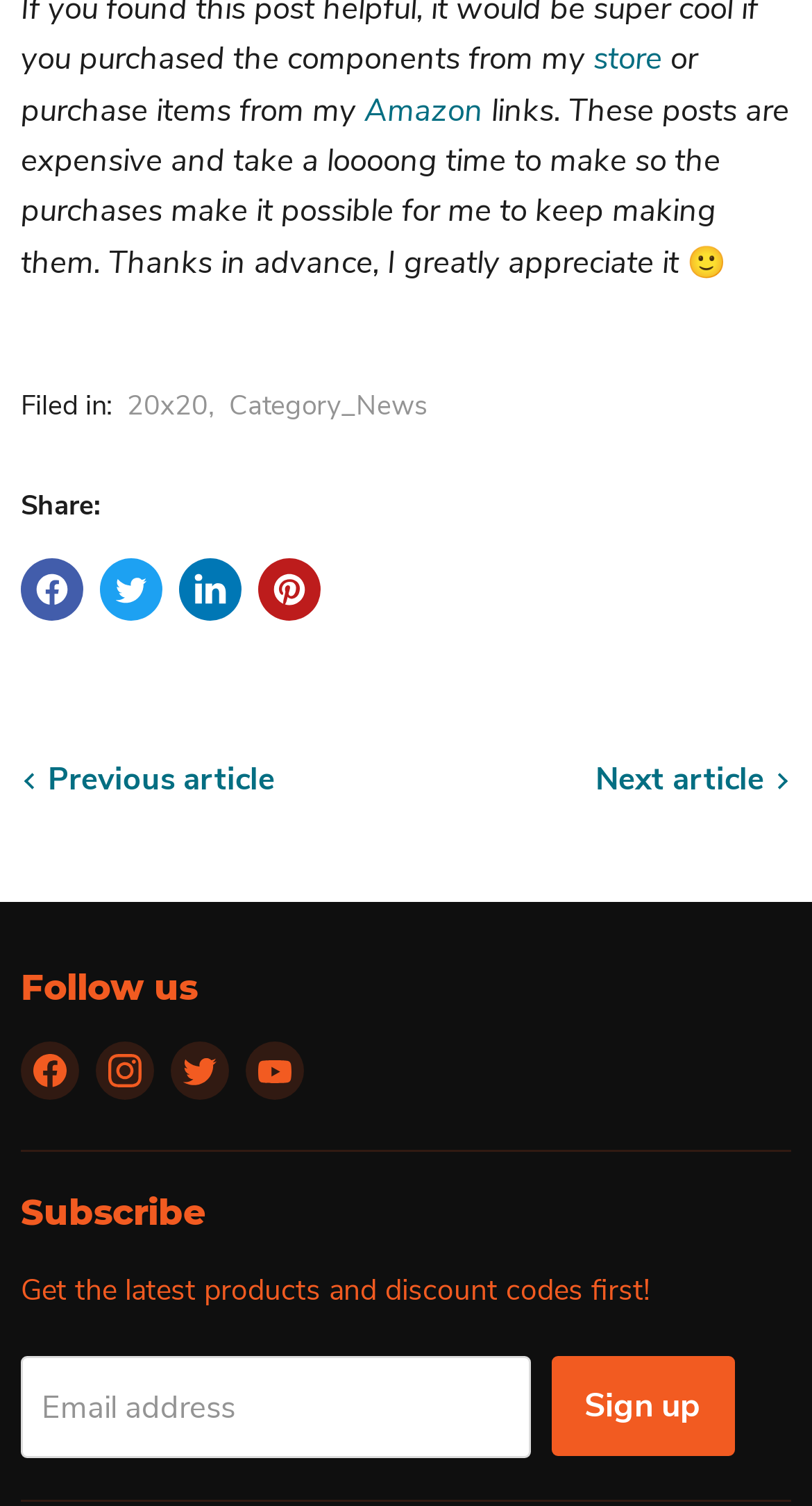With reference to the image, please provide a detailed answer to the following question: What is the purpose of the 'Subscribe' section?

The 'Subscribe' section allows users to enter their email address and sign up to receive the latest products and discount codes, as mentioned in the text 'Get the latest products and discount codes first!'.